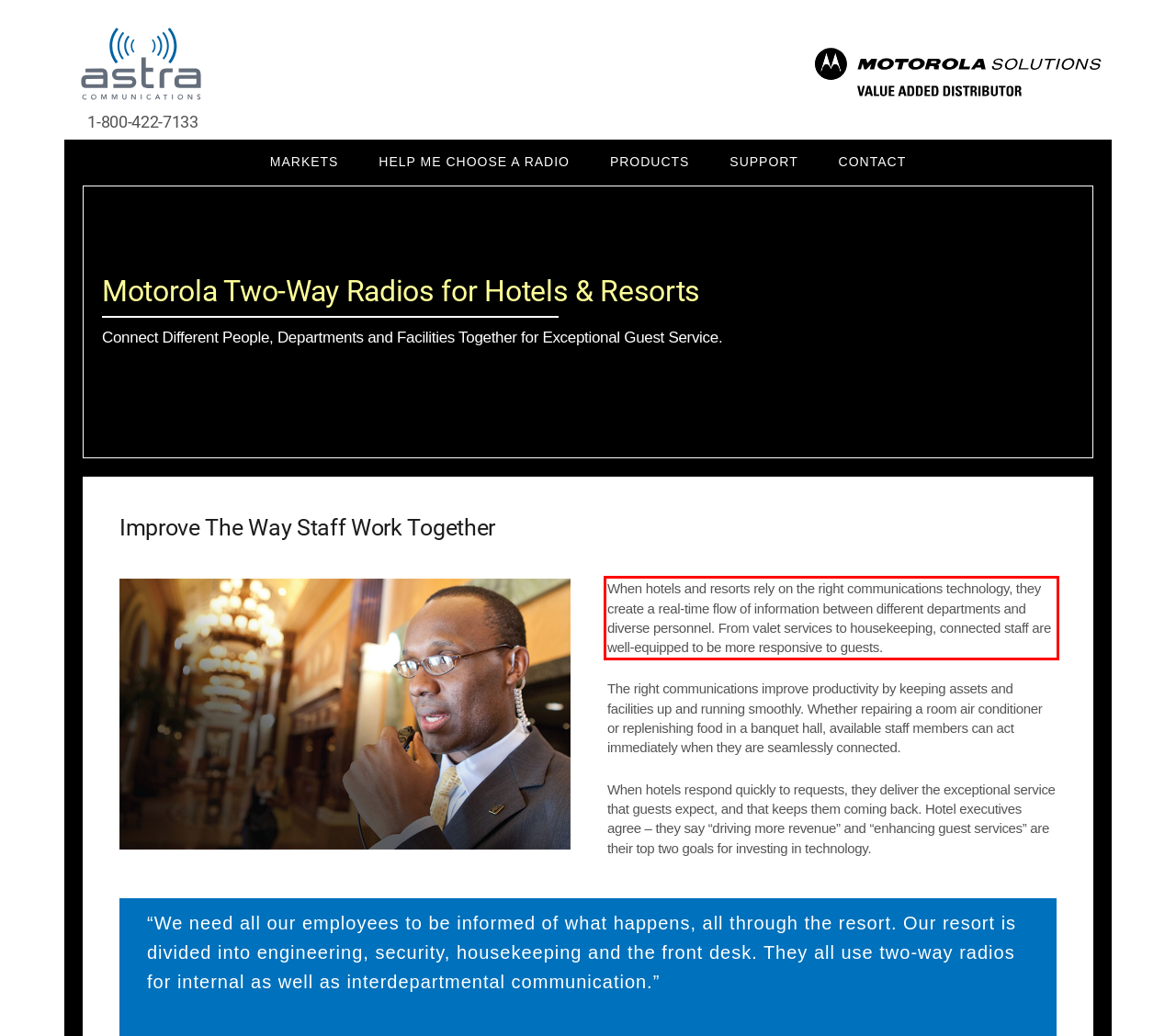Please look at the webpage screenshot and extract the text enclosed by the red bounding box.

When hotels and resorts rely on the right communications technology, they create a real-time flow of information between different departments and diverse personnel. From valet services to housekeeping, connected staff are well-equipped to be more responsive to guests.